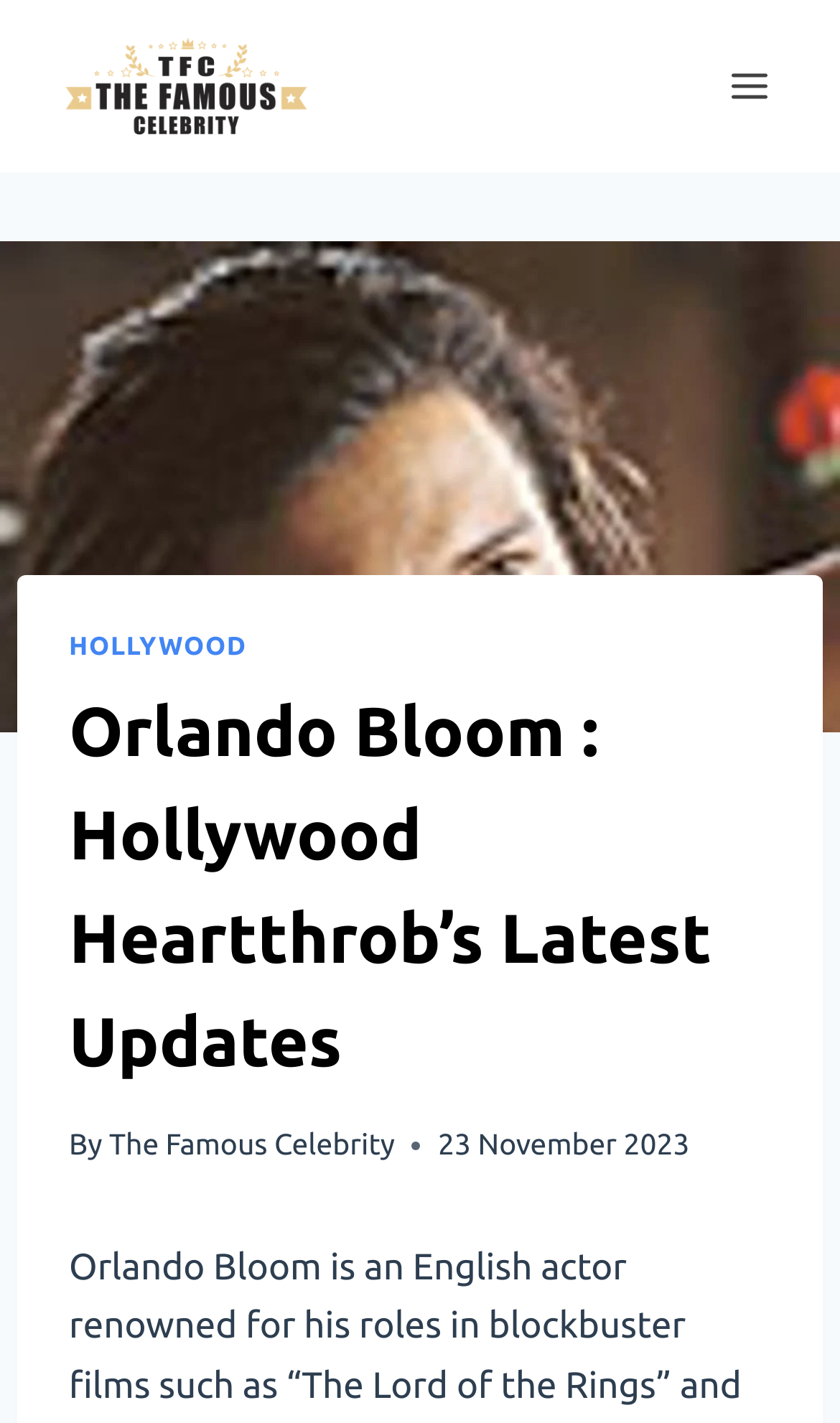Using the element description: "", determine the bounding box coordinates for the specified UI element. The coordinates should be four float numbers between 0 and 1, [left, top, right, bottom].

None